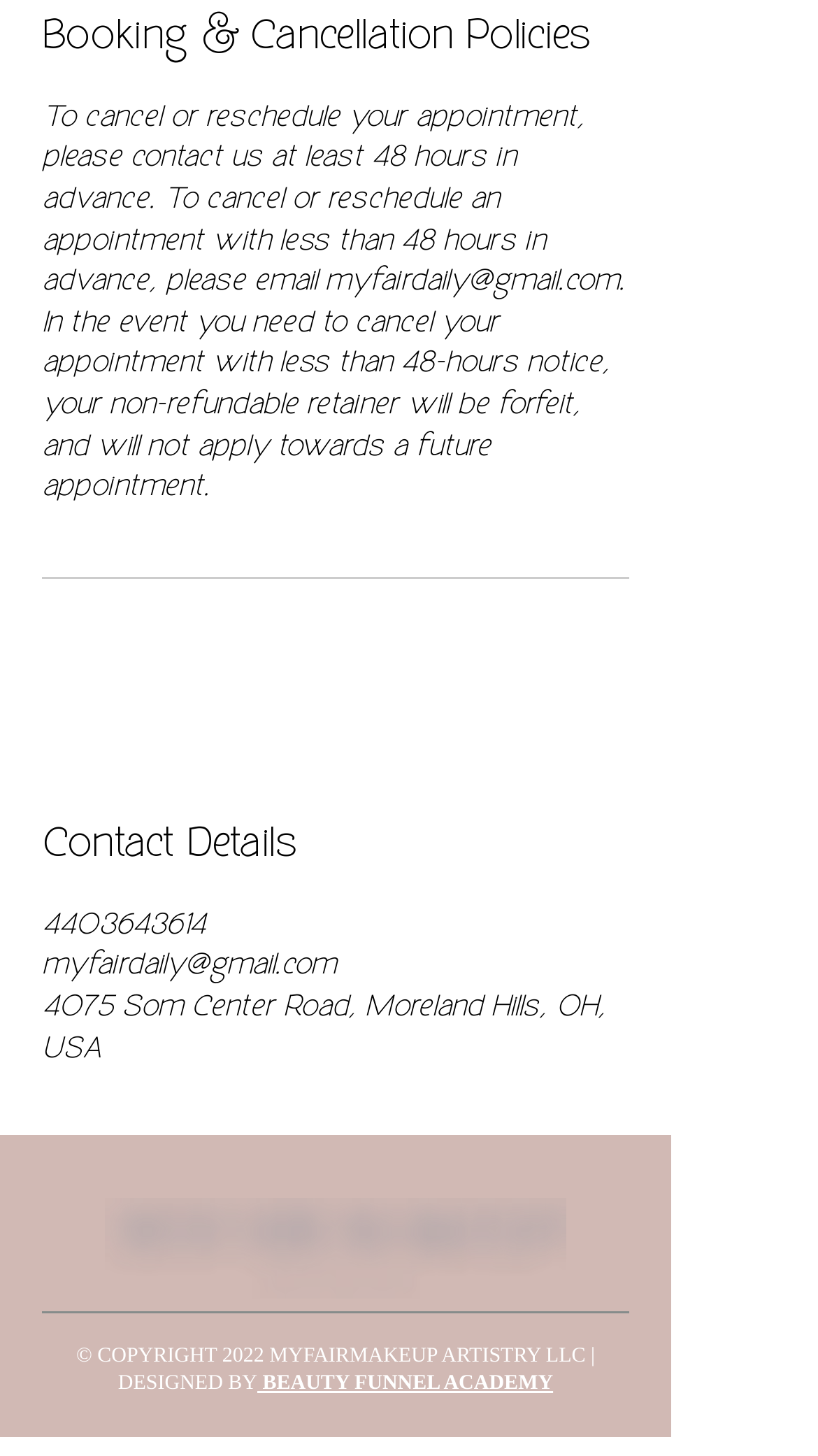Specify the bounding box coordinates (top-left x, top-left y, bottom-right x, bottom-right y) of the UI element in the screenshot that matches this description: BEAUTY FUNNEL ACADEMY

[0.315, 0.943, 0.676, 0.958]